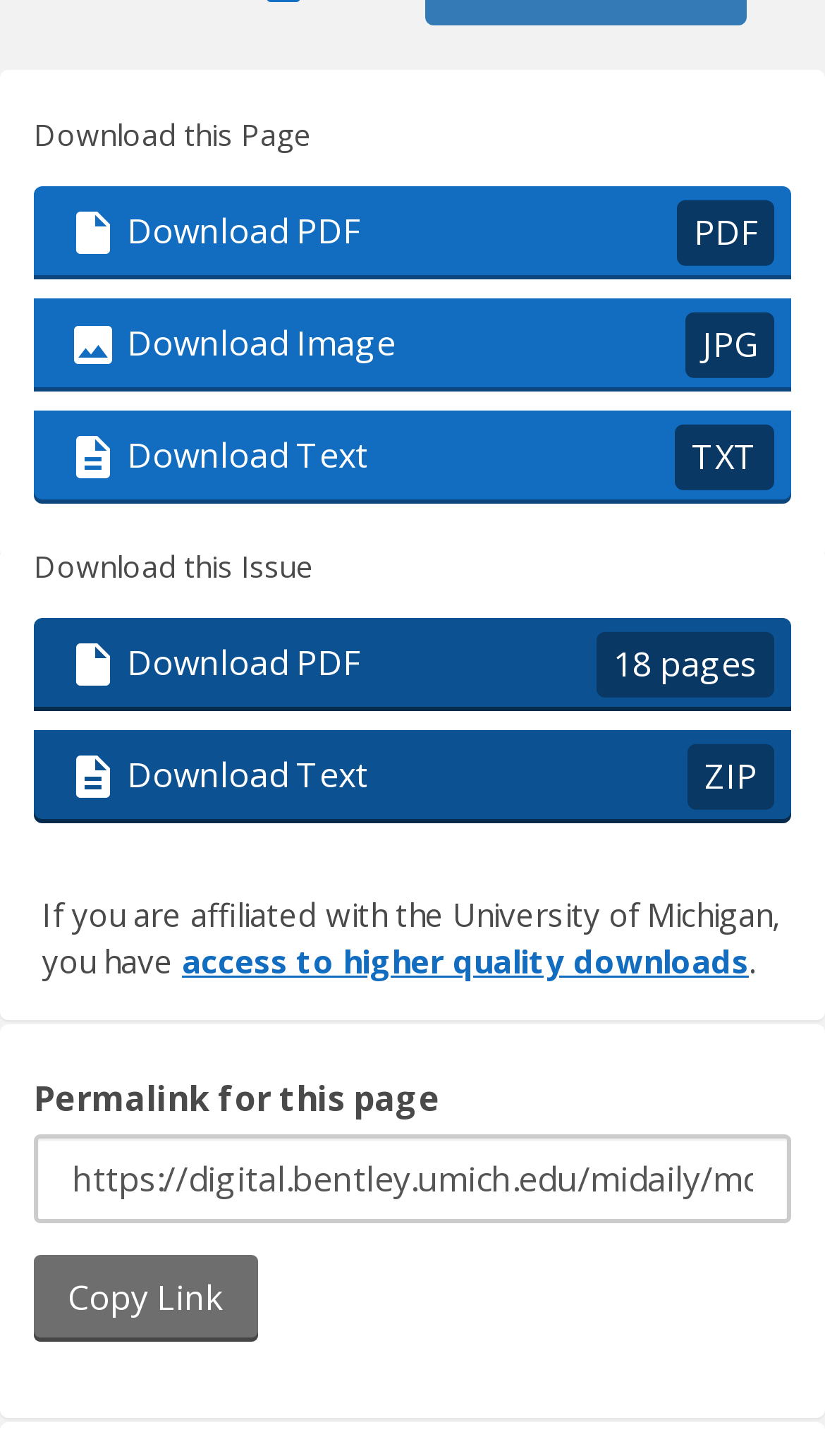Please specify the coordinates of the bounding box for the element that should be clicked to carry out this instruction: "Download this page as PDF". The coordinates must be four float numbers between 0 and 1, formatted as [left, top, right, bottom].

[0.041, 0.128, 0.959, 0.192]